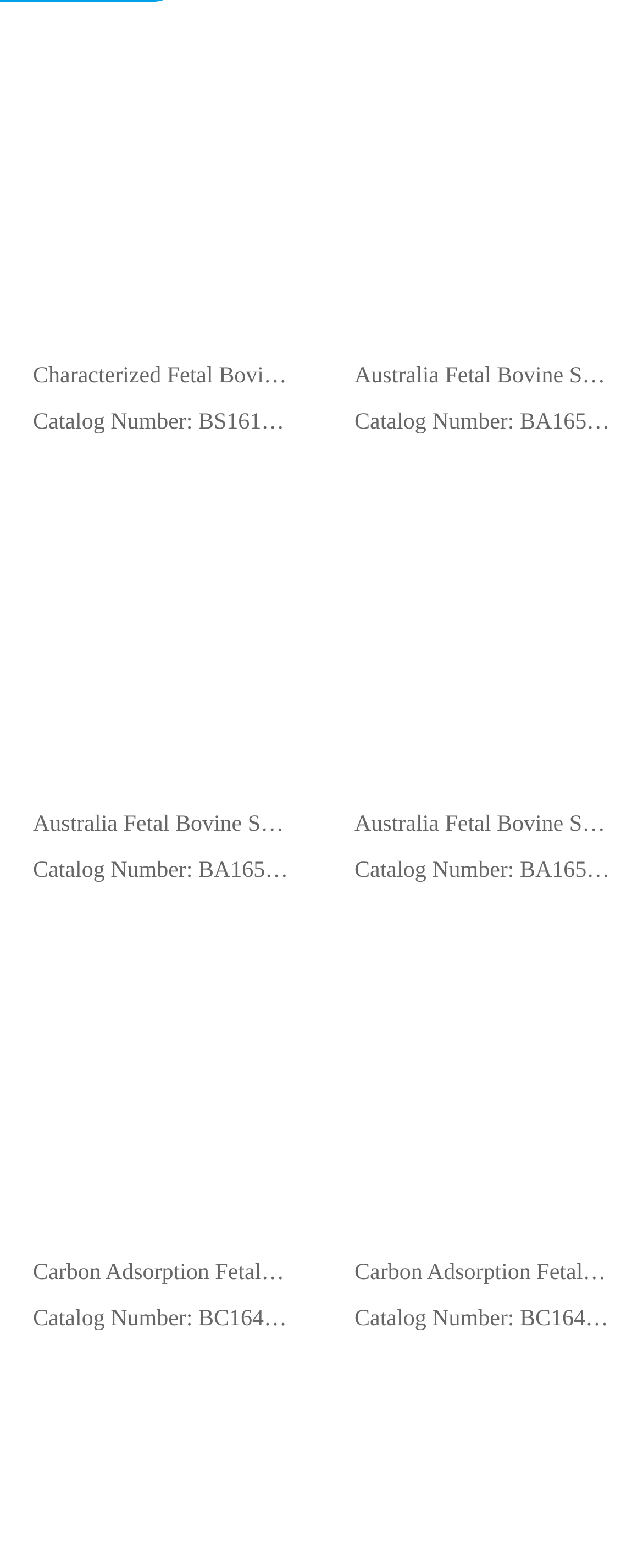Determine the bounding box coordinates for the area that needs to be clicked to fulfill this task: "View Characterized Fetal Bovine Serum". The coordinates must be given as four float numbers between 0 and 1, i.e., [left, top, right, bottom].

[0.026, 0.02, 0.474, 0.226]